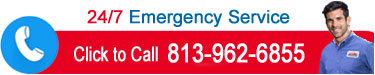What is the primary color scheme of the banner?
Examine the image closely and answer the question with as much detail as possible.

The dominant colors used in the design of the promotional banner are red and blue, which are meant to attract attention and instill confidence in potential clients seeking urgent help in Tampa.